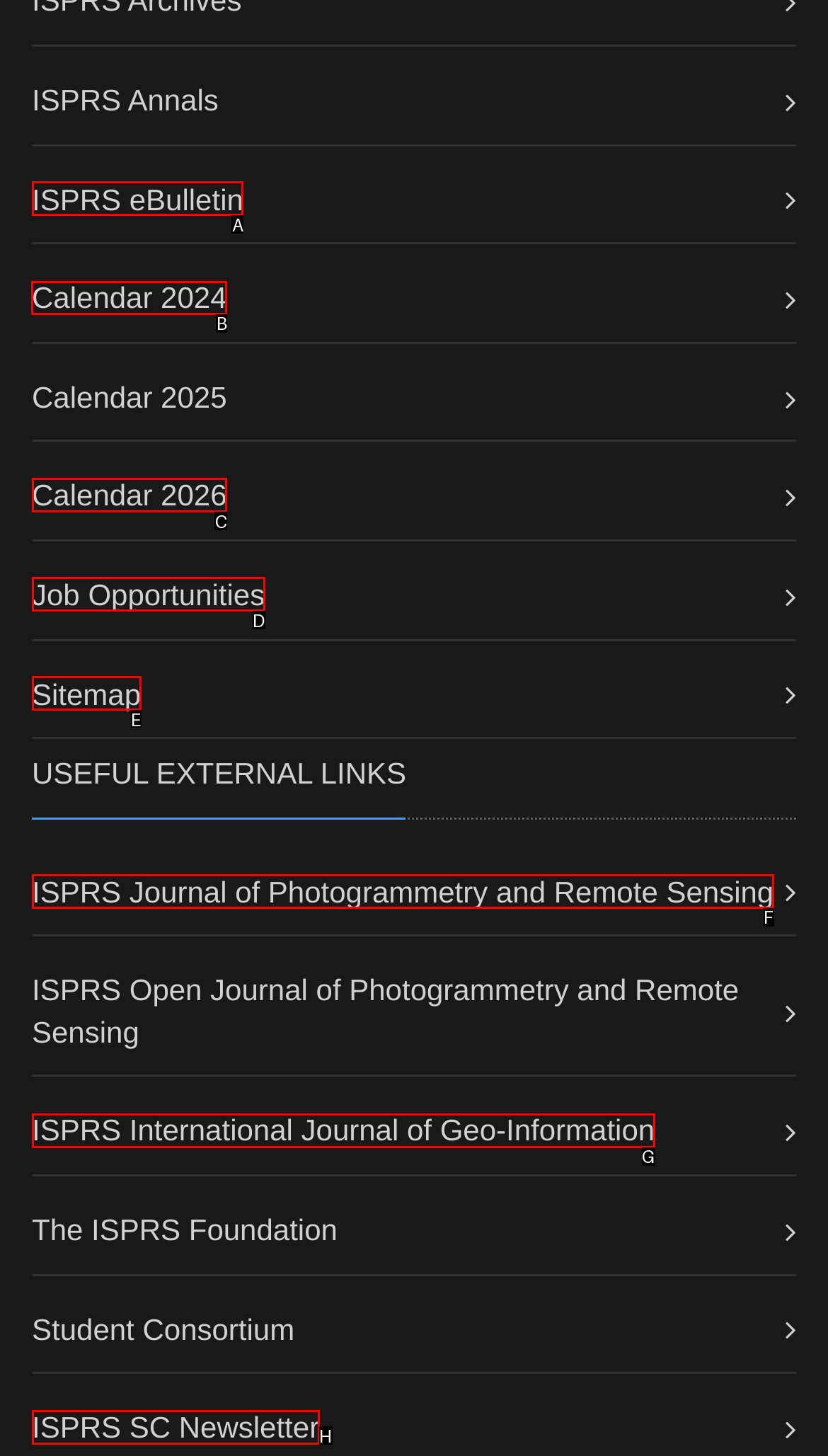Indicate the UI element to click to perform the task: Explore Calendar 2024. Reply with the letter corresponding to the chosen element.

B